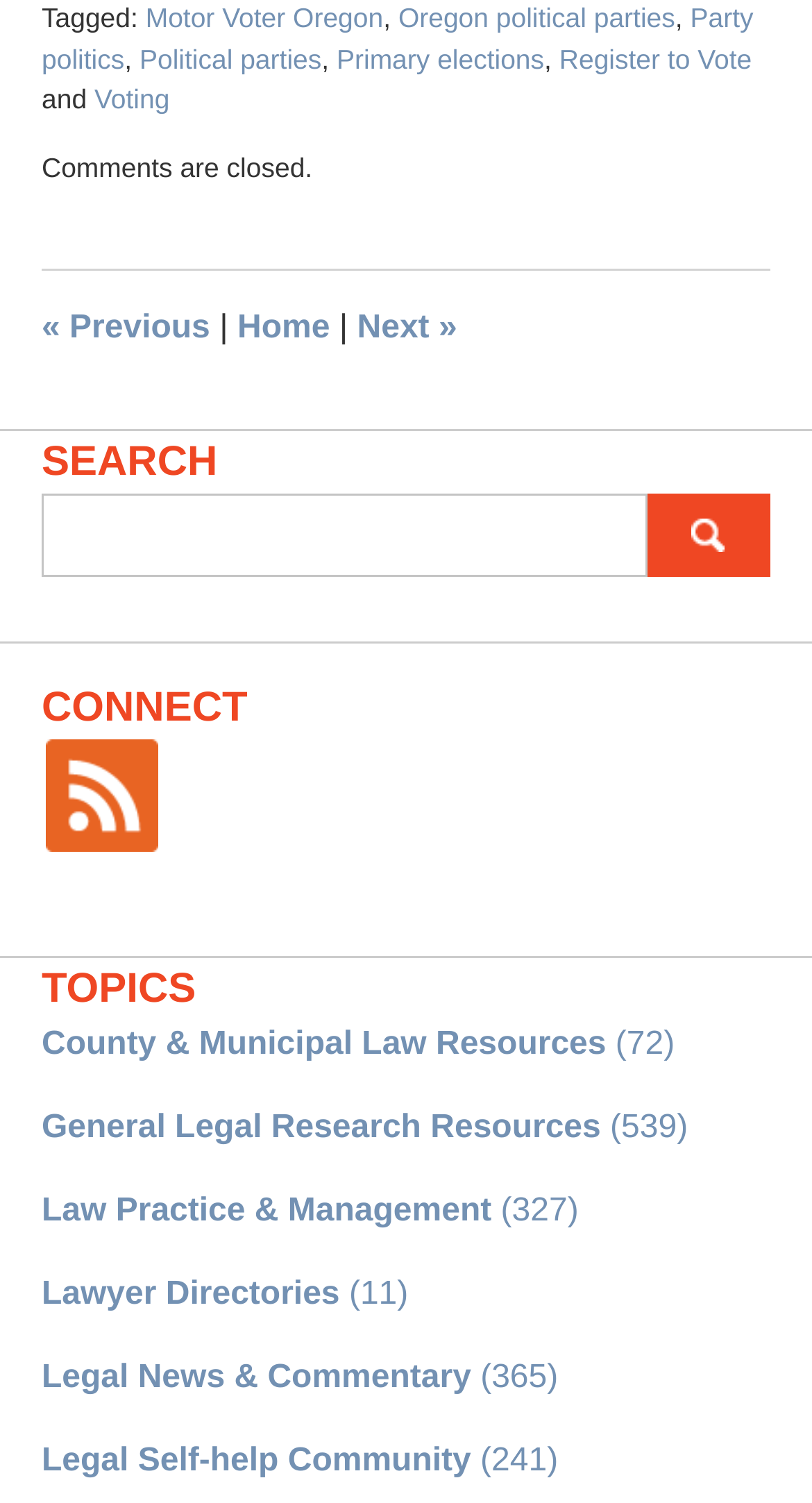Please locate the bounding box coordinates of the element's region that needs to be clicked to follow the instruction: "Go to Motor Voter Oregon". The bounding box coordinates should be provided as four float numbers between 0 and 1, i.e., [left, top, right, bottom].

[0.179, 0.002, 0.472, 0.023]